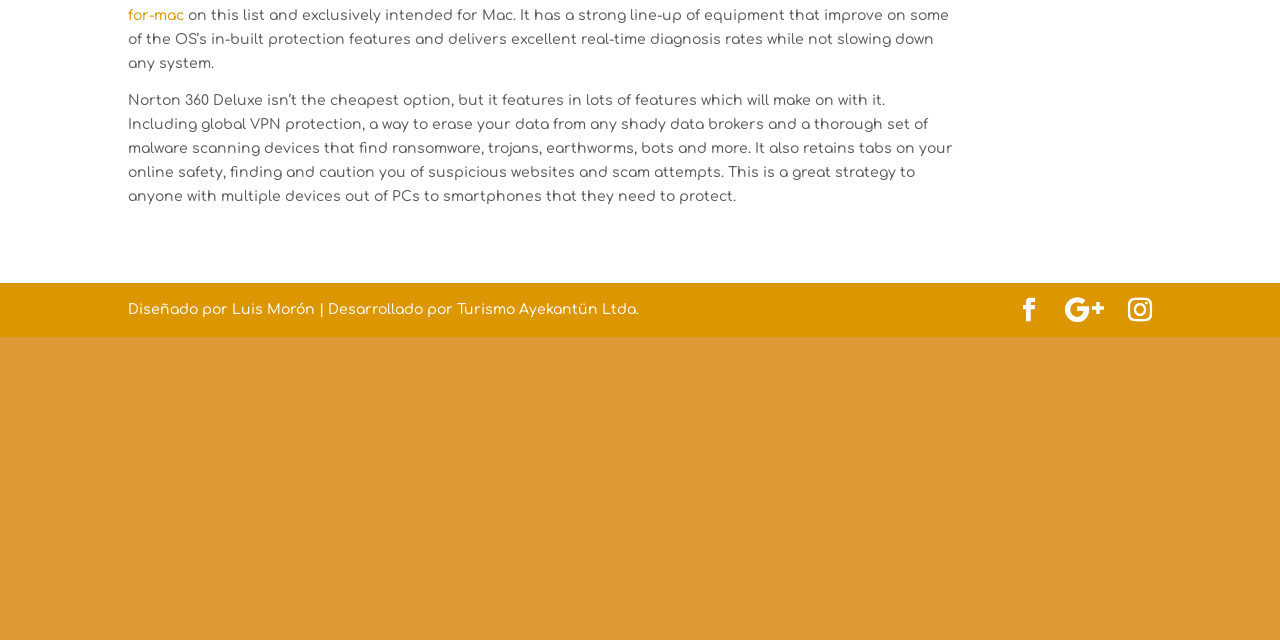Determine the bounding box coordinates for the UI element described. Format the coordinates as (top-left x, top-left y, bottom-right x, bottom-right y) and ensure all values are between 0 and 1. Element description: Facebook

[0.795, 0.466, 0.813, 0.508]